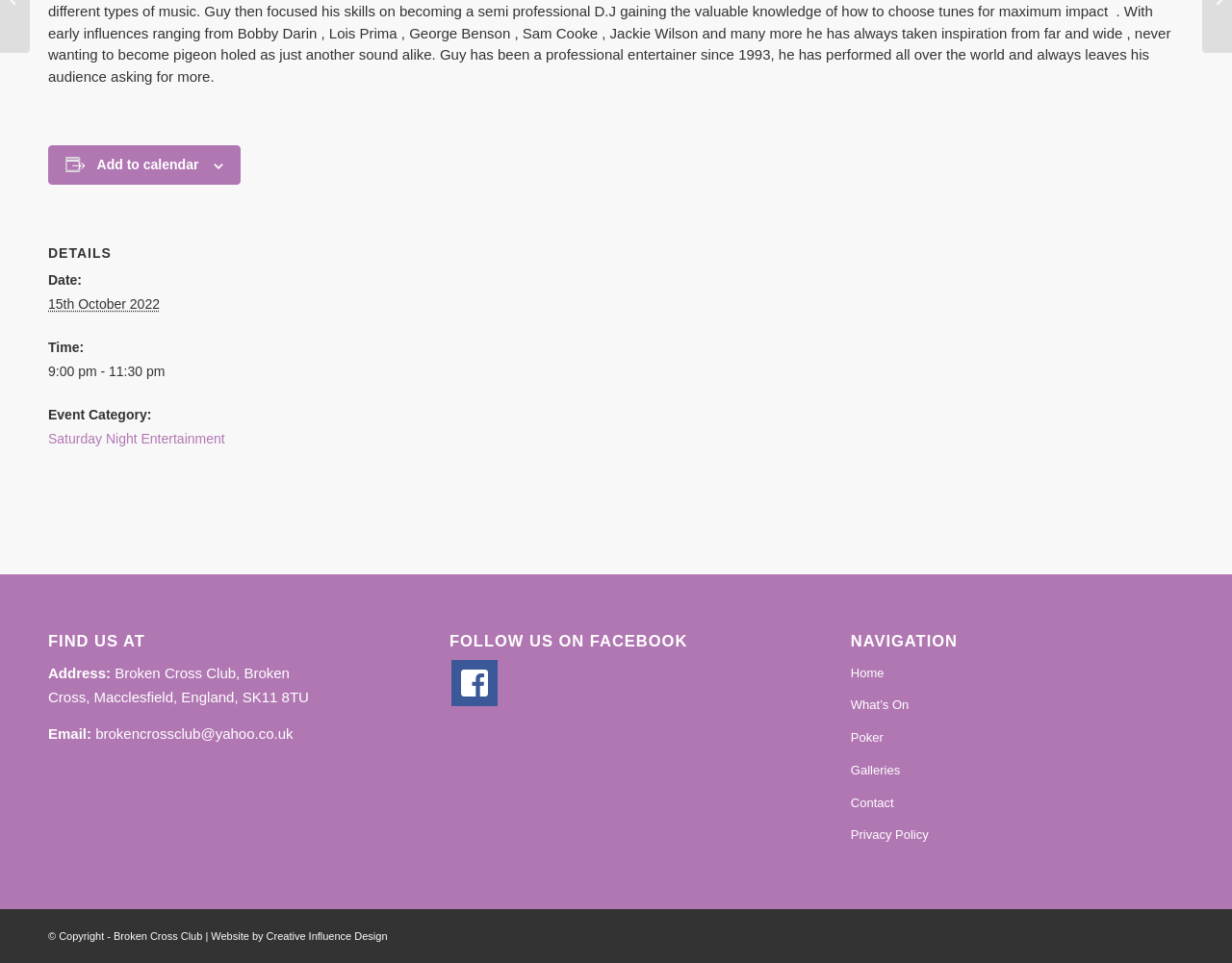Identify the bounding box of the UI element that matches this description: "Contact".

[0.691, 0.818, 0.961, 0.851]